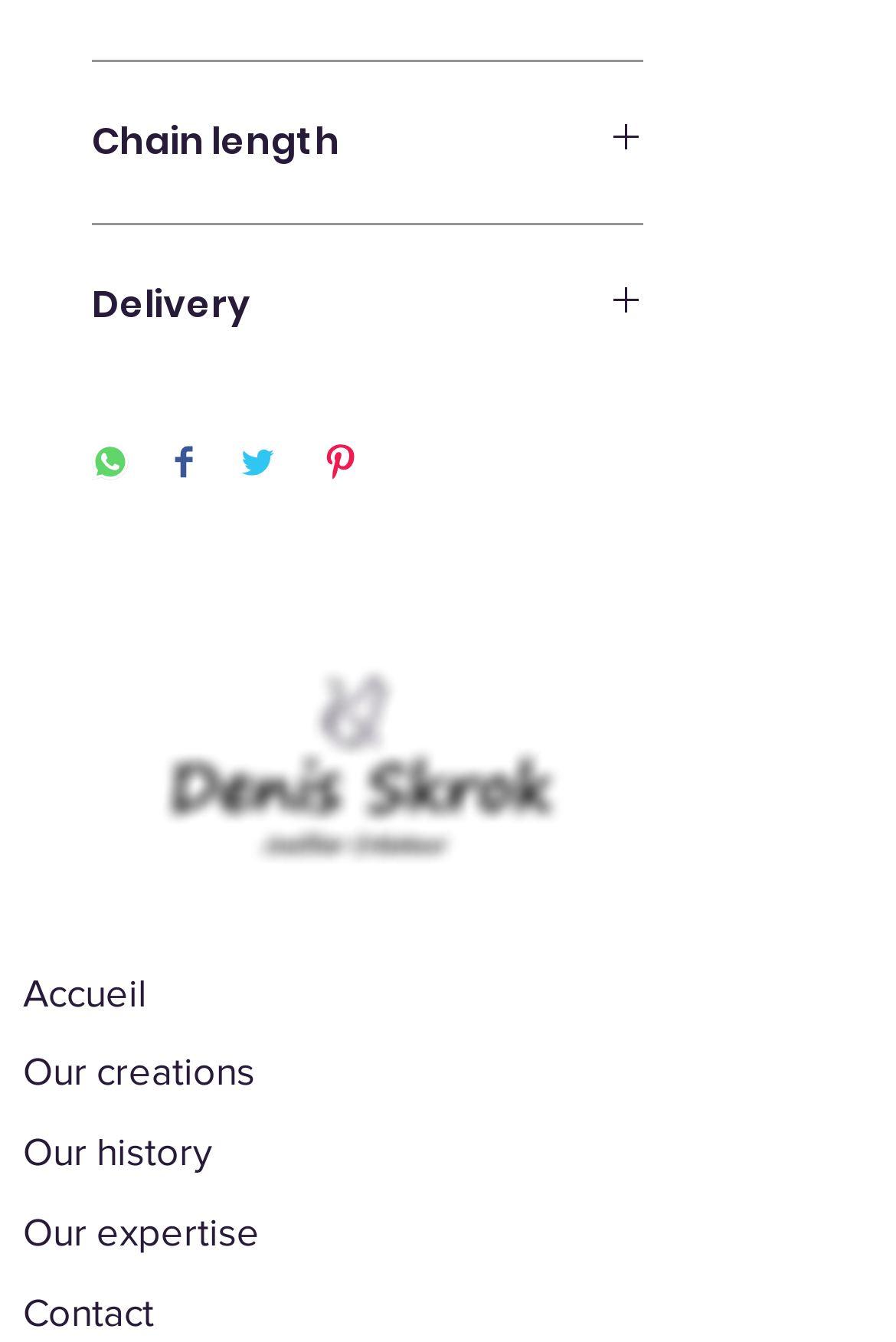Provide the bounding box coordinates of the HTML element described by the text: "Search". The coordinates should be in the format [left, top, right, bottom] with values between 0 and 1.

None